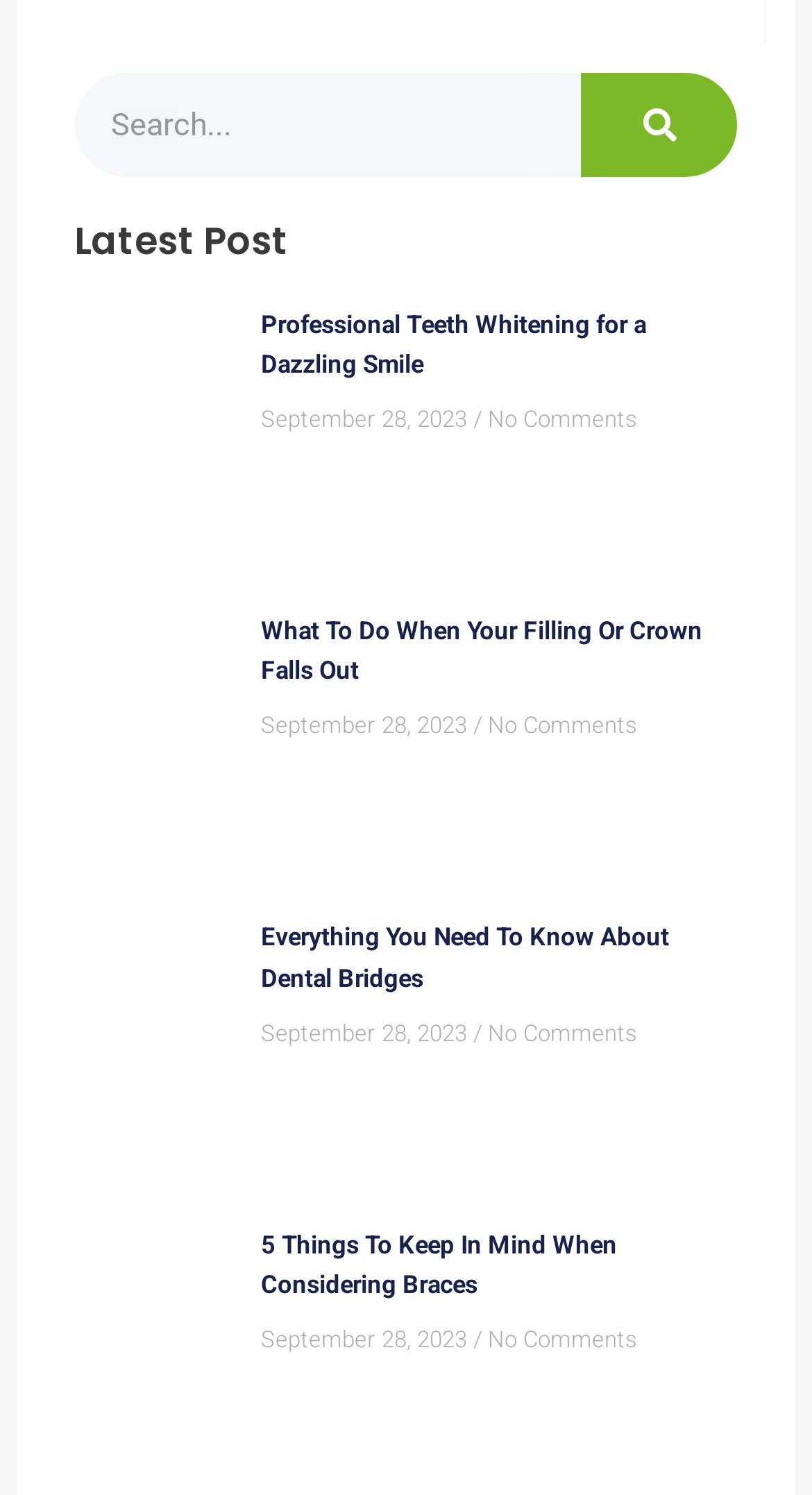Pinpoint the bounding box coordinates of the element to be clicked to execute the instruction: "View the article about Dental Bridges".

[0.091, 0.615, 0.296, 0.799]